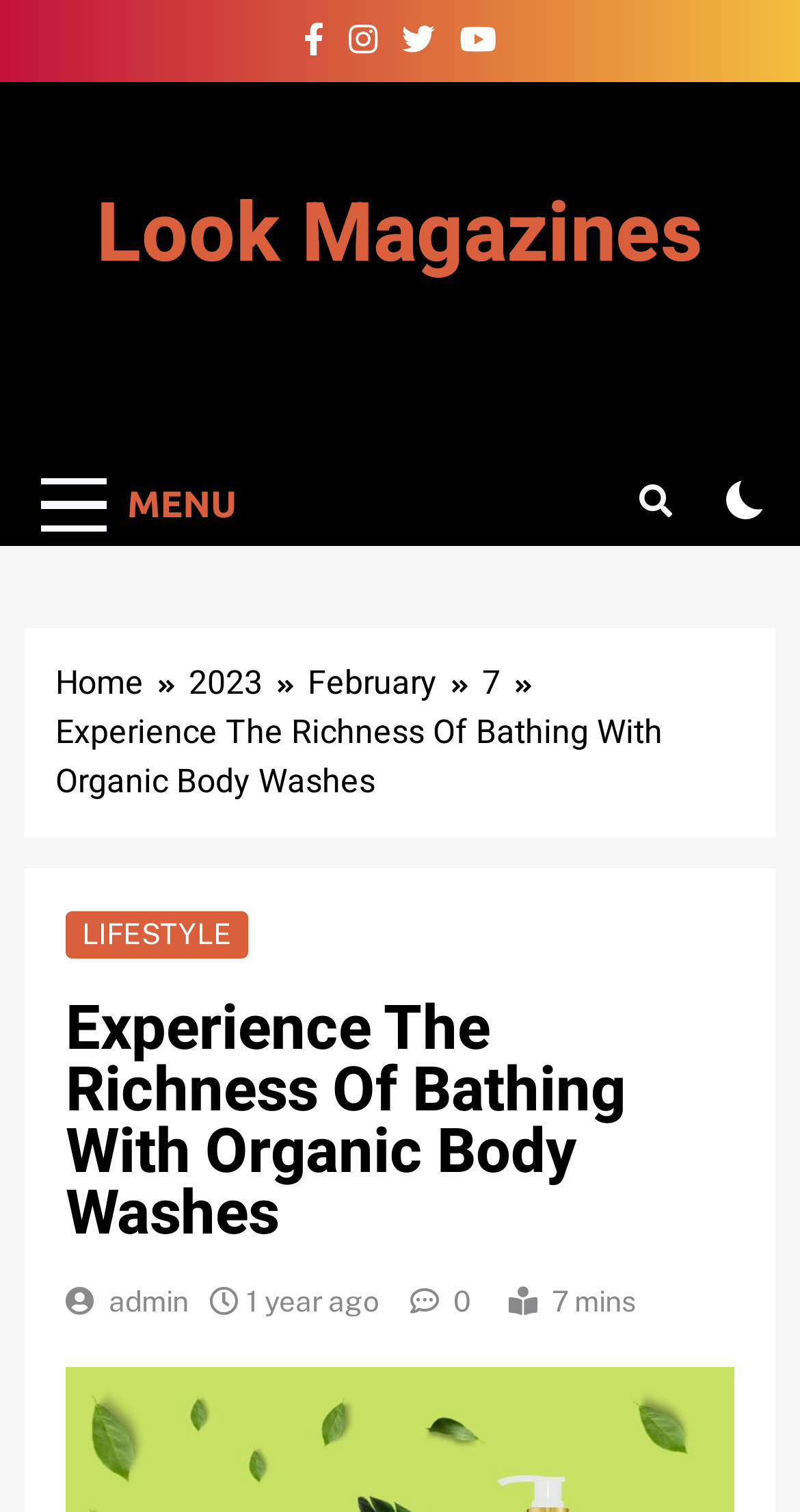How many links are in the navigation breadcrumbs?
Based on the screenshot, respond with a single word or phrase.

5